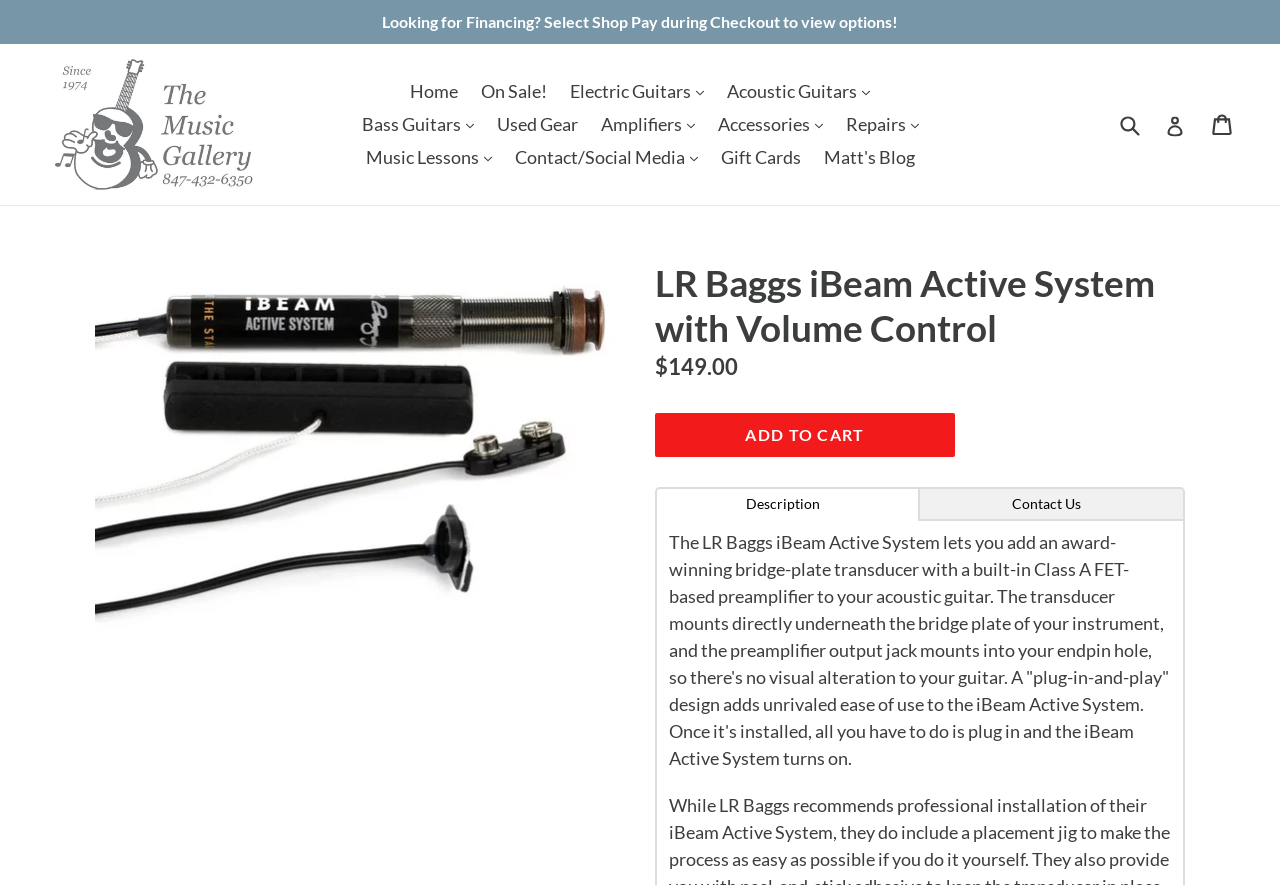Pinpoint the bounding box coordinates for the area that should be clicked to perform the following instruction: "View product description".

[0.512, 0.551, 0.719, 0.589]